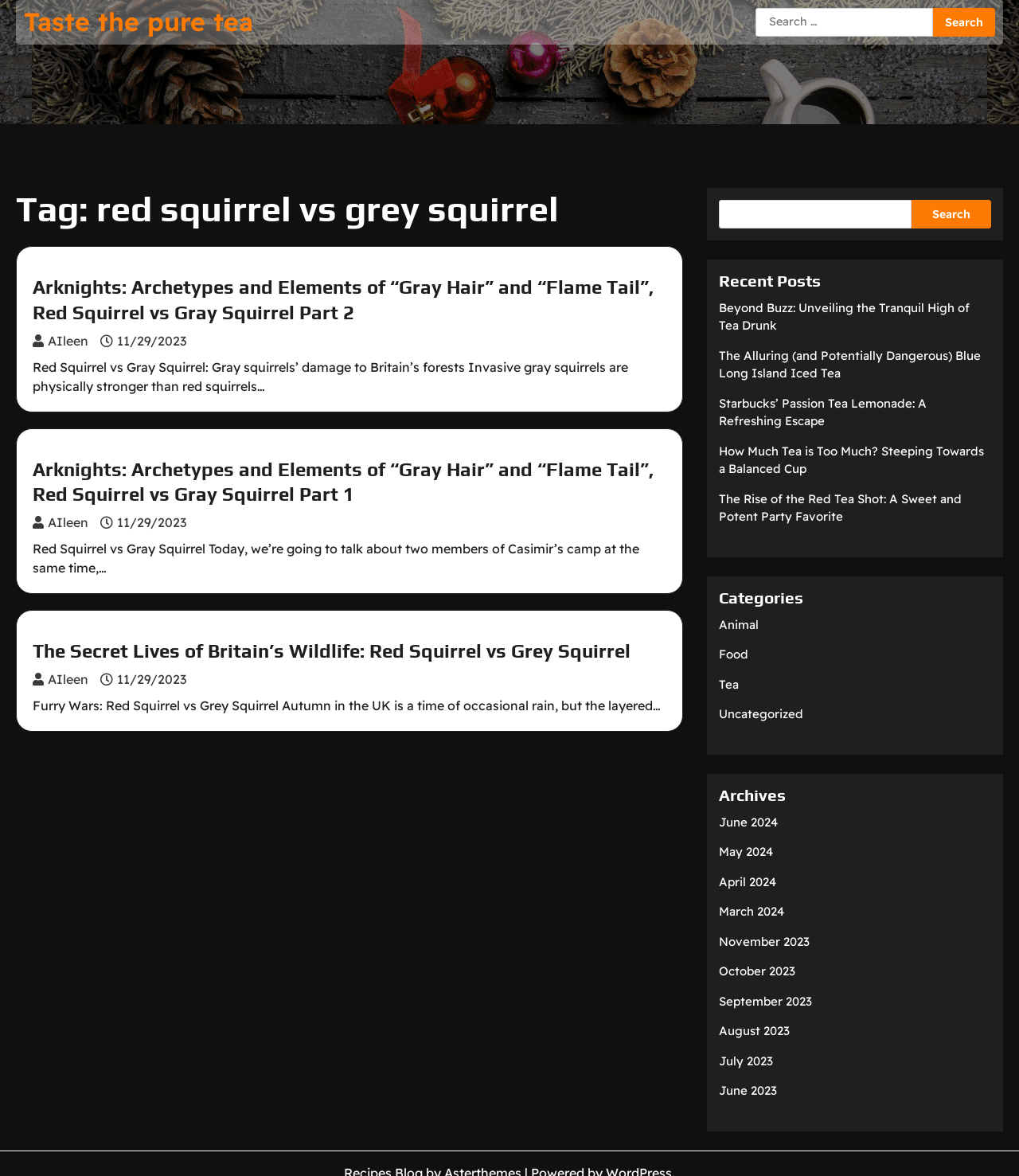Reply to the question with a single word or phrase:
How many recent posts are listed on the webpage?

5